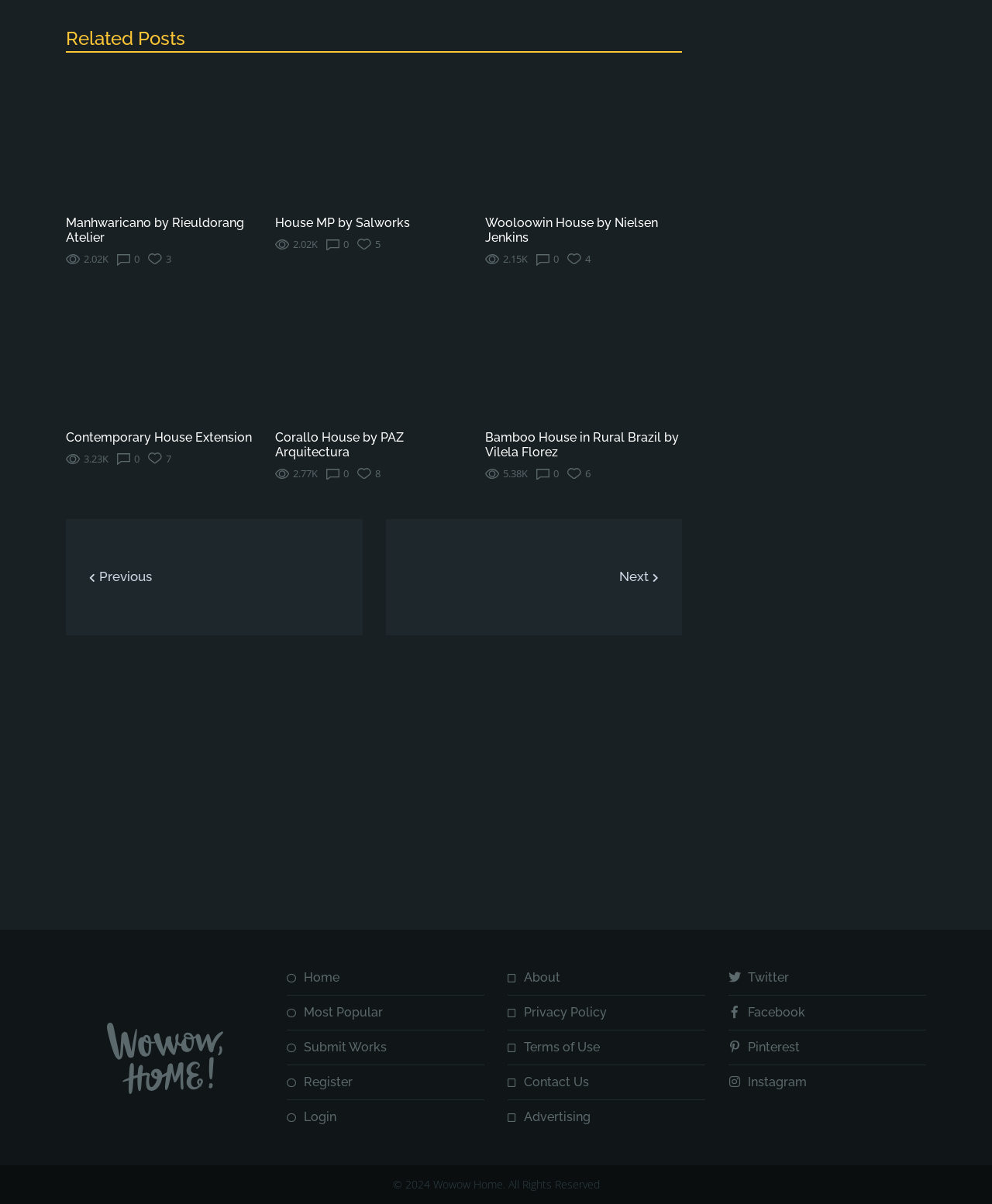Refer to the image and answer the question with as much detail as possible: How many related posts are there?

There are five articles with images and headings, each representing a related post. These posts are arranged horizontally and vertically on the webpage.